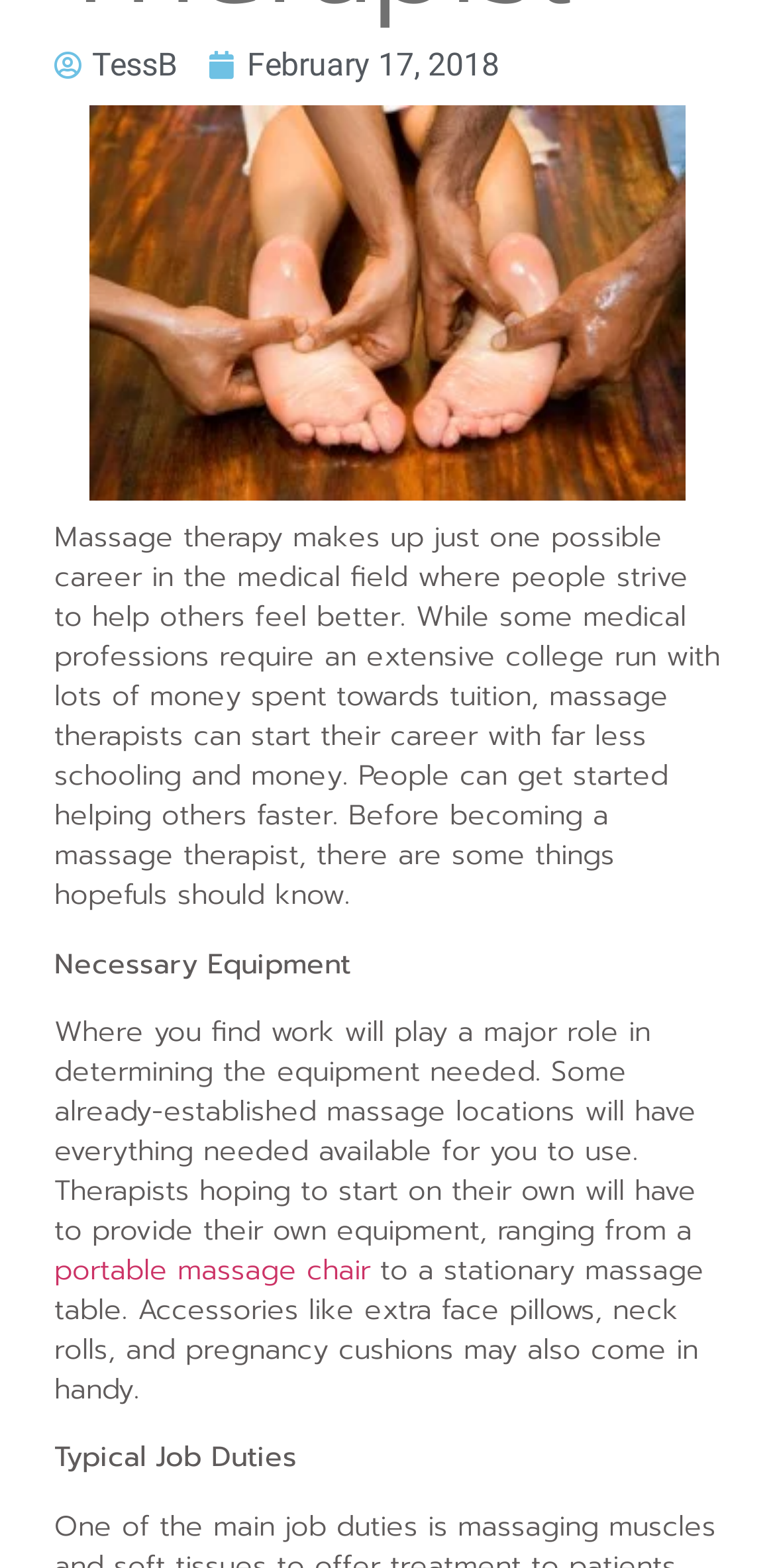From the webpage screenshot, predict the bounding box of the UI element that matches this description: "portable massage chair".

[0.07, 0.797, 0.478, 0.823]